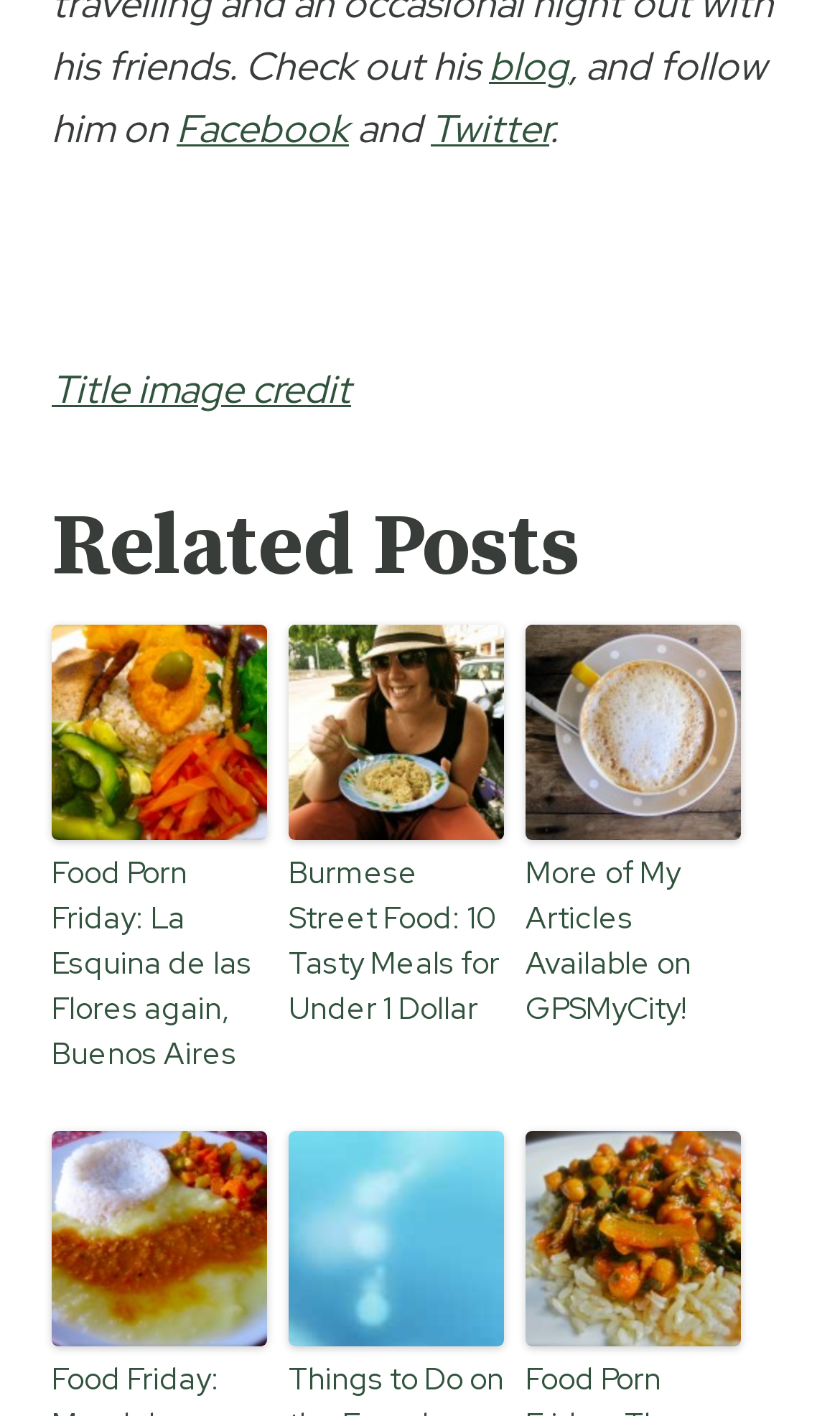Given the webpage screenshot and the description, determine the bounding box coordinates (top-left x, top-left y, bottom-right x, bottom-right y) that define the location of the UI element matching this description: Title image credit

[0.062, 0.257, 0.418, 0.292]